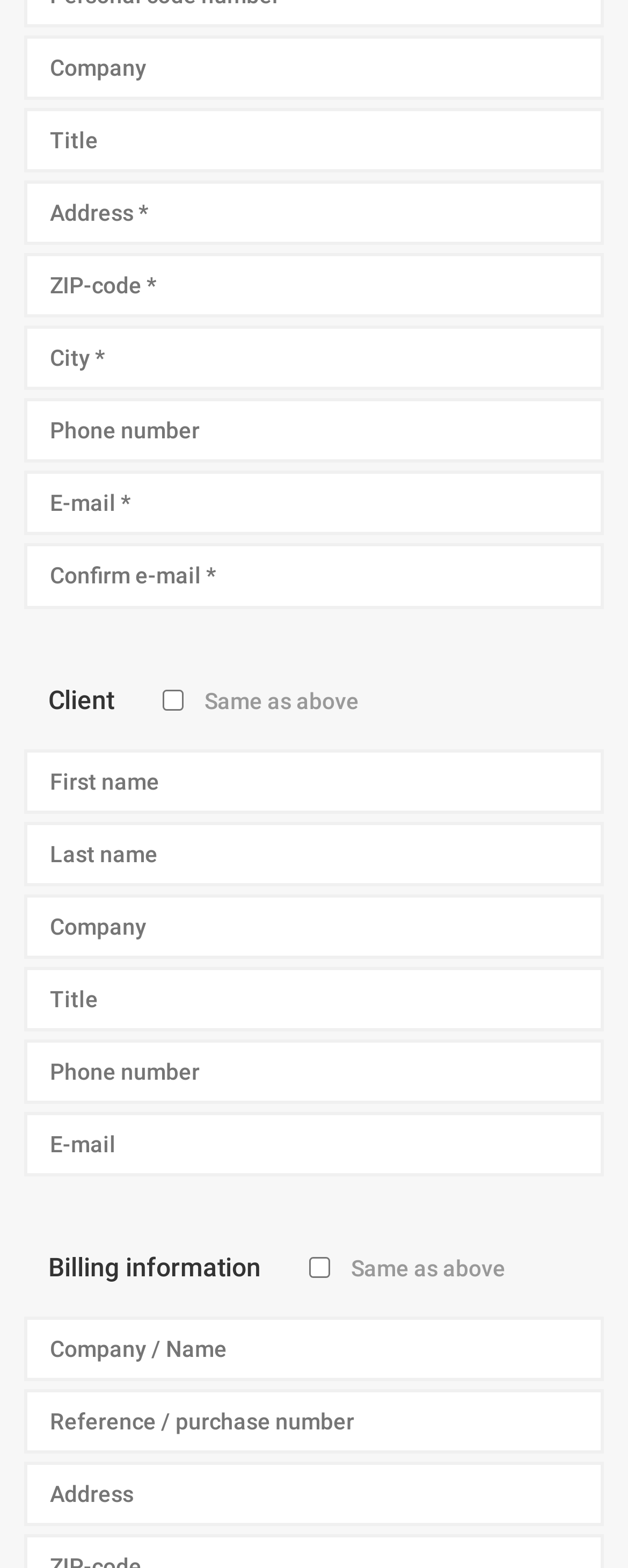Provide your answer to the question using just one word or phrase: What is the difference between 'E-mail' and 'Confirm e-mail' fields?

Verify email address